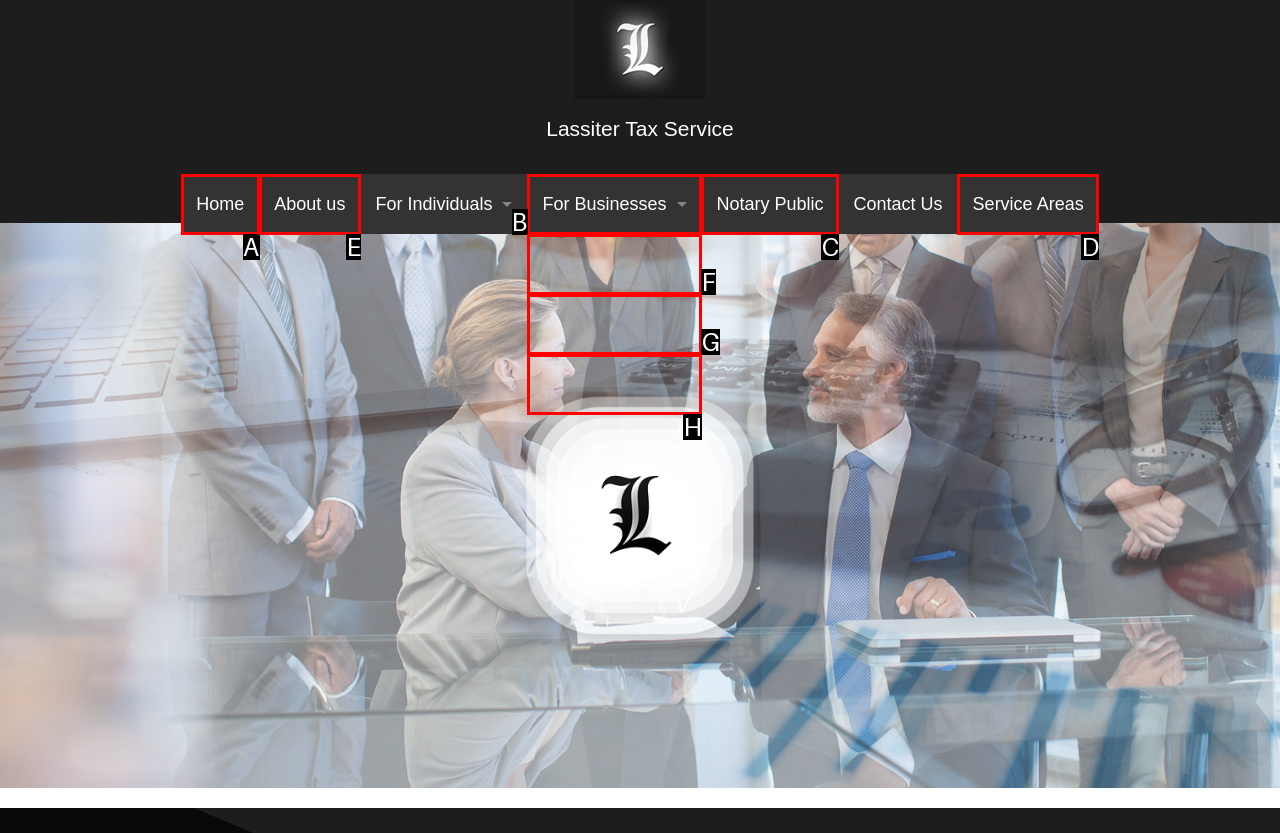Which option should you click on to fulfill this task: learn about the company? Answer with the letter of the correct choice.

E